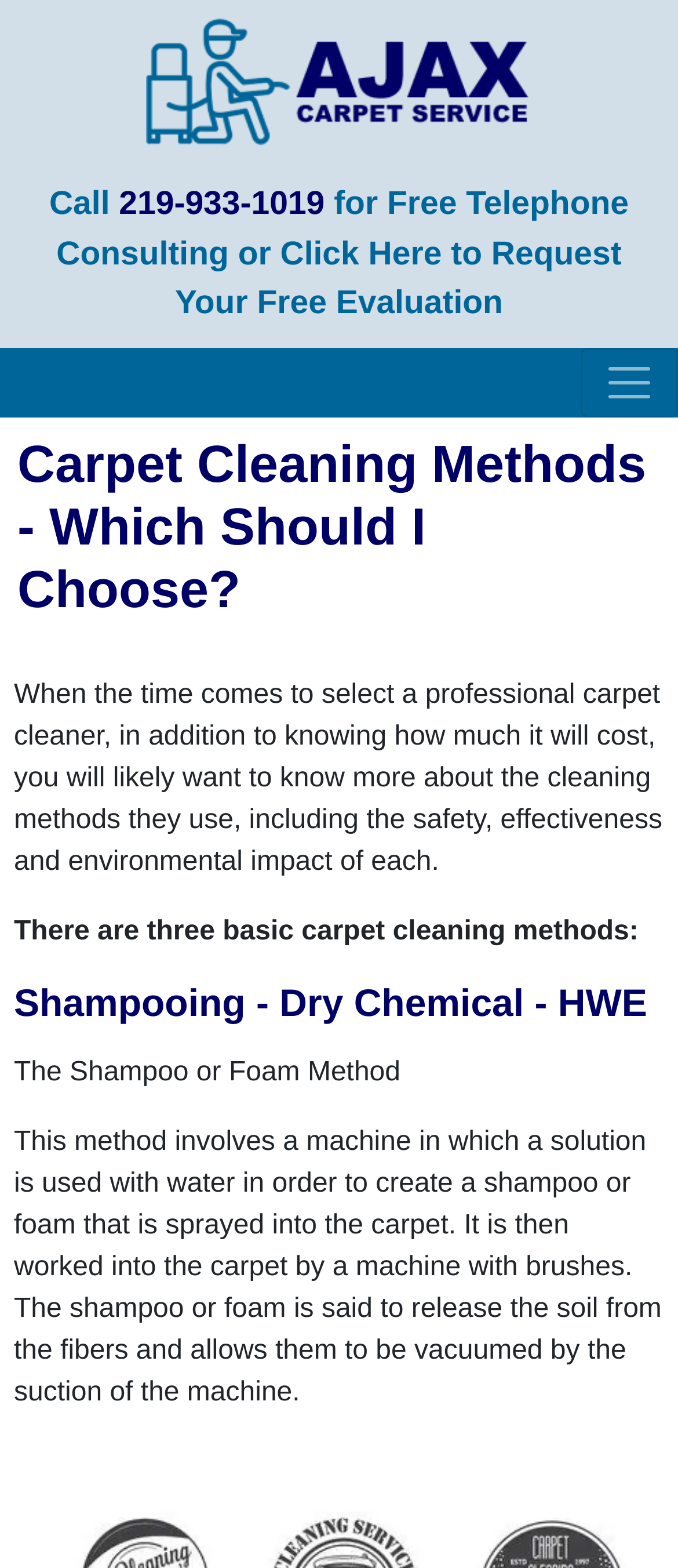Refer to the image and answer the question with as much detail as possible: What is the phone number for free telephone consulting?

I found the phone number by looking at the link element with the text '219-933-1019' which is located near the text 'Call' and 'for Free Telephone Consulting or'.